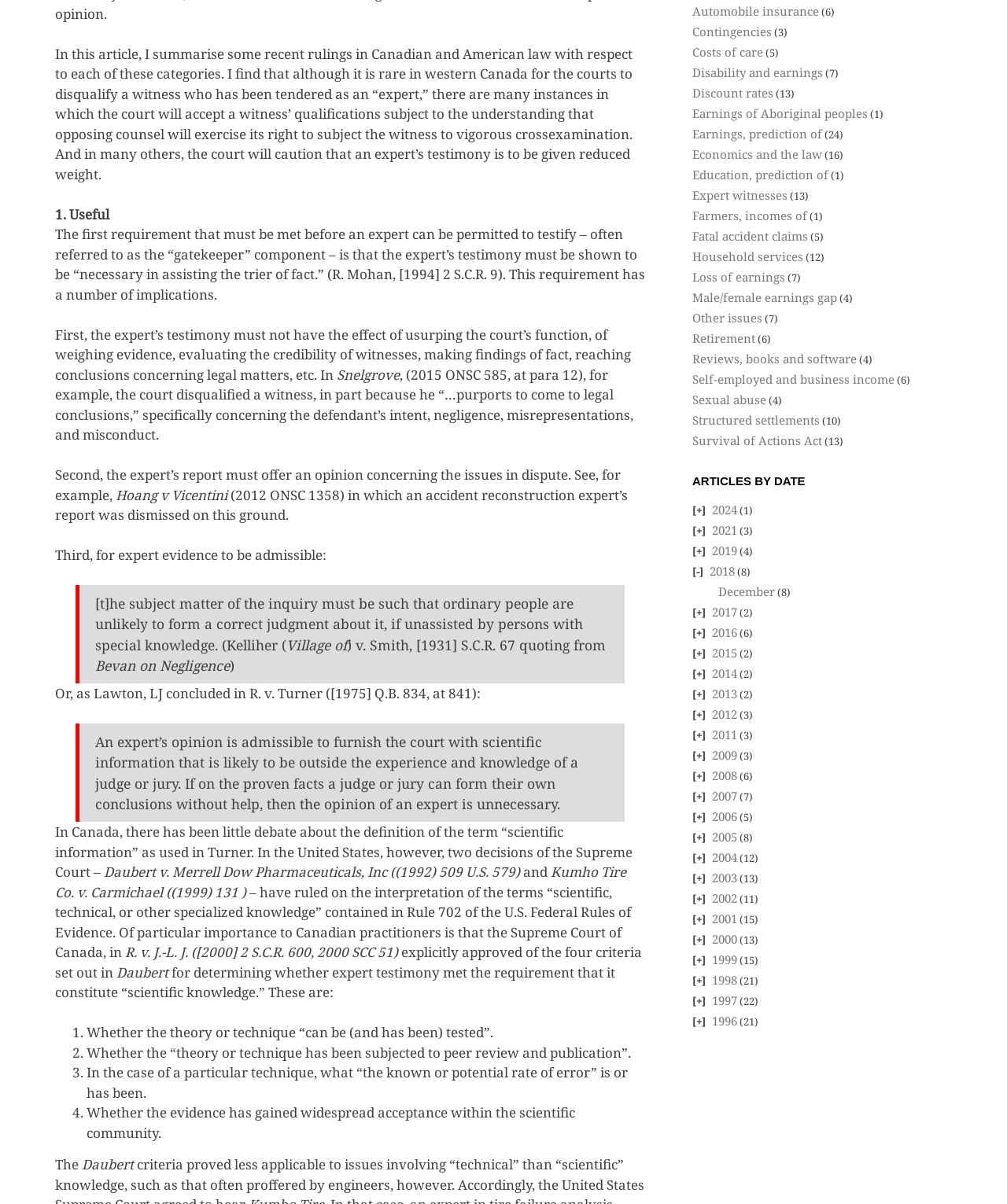Using the provided description Fatal accident claims, find the bounding box coordinates for the UI element. Provide the coordinates in (top-left x, top-left y, bottom-right x, bottom-right y) format, ensuring all values are between 0 and 1.

[0.688, 0.189, 0.802, 0.202]